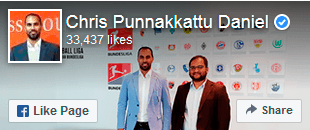What is the attire of Chris Punnakkattu Daniel and the other individual?
Based on the screenshot, respond with a single word or phrase.

Professional attire